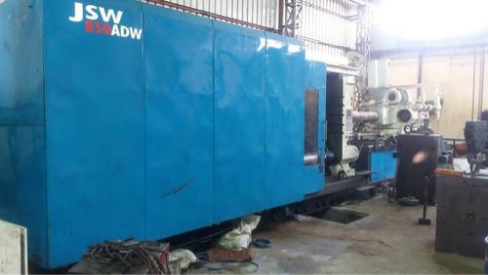Answer the question in a single word or phrase:
What is the purpose of this equipment?

Plastic product production